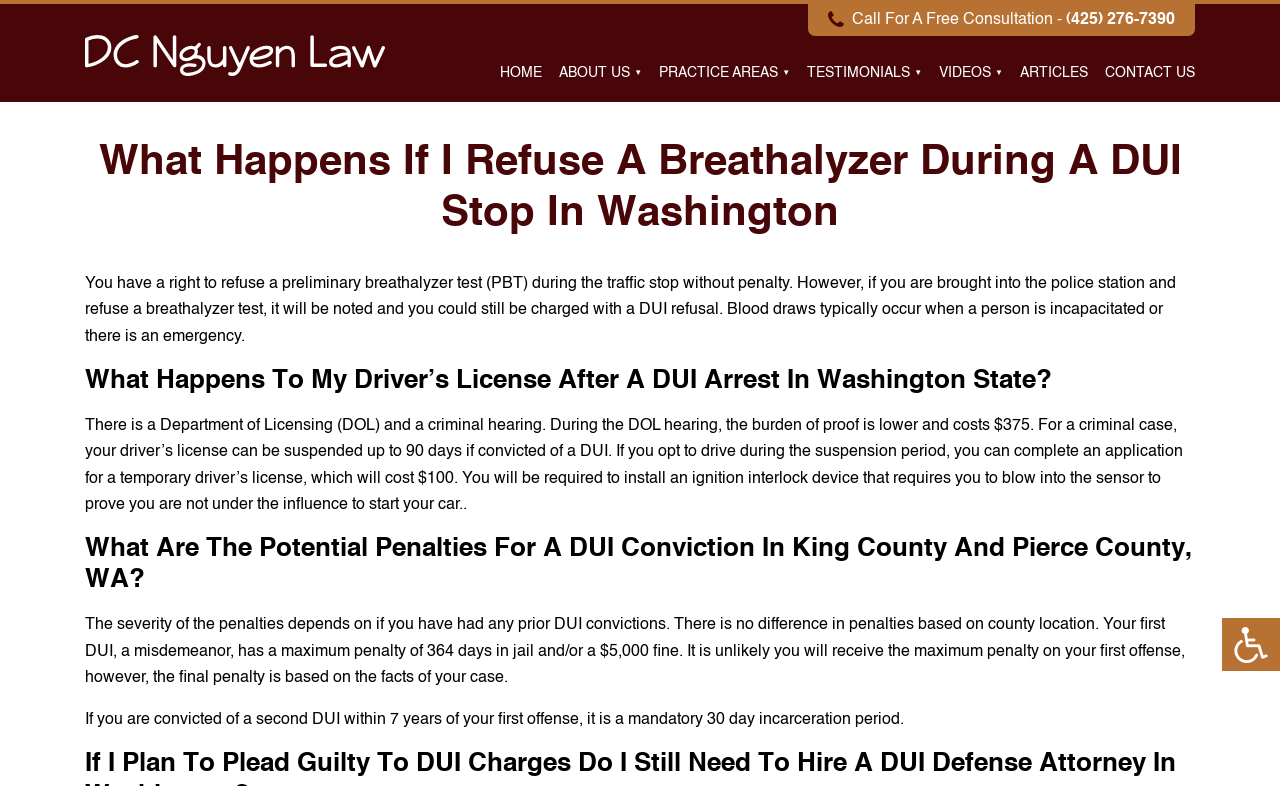Please identify the bounding box coordinates of the clickable area that will allow you to execute the instruction: "Contact the attorney".

[0.863, 0.064, 0.934, 0.11]